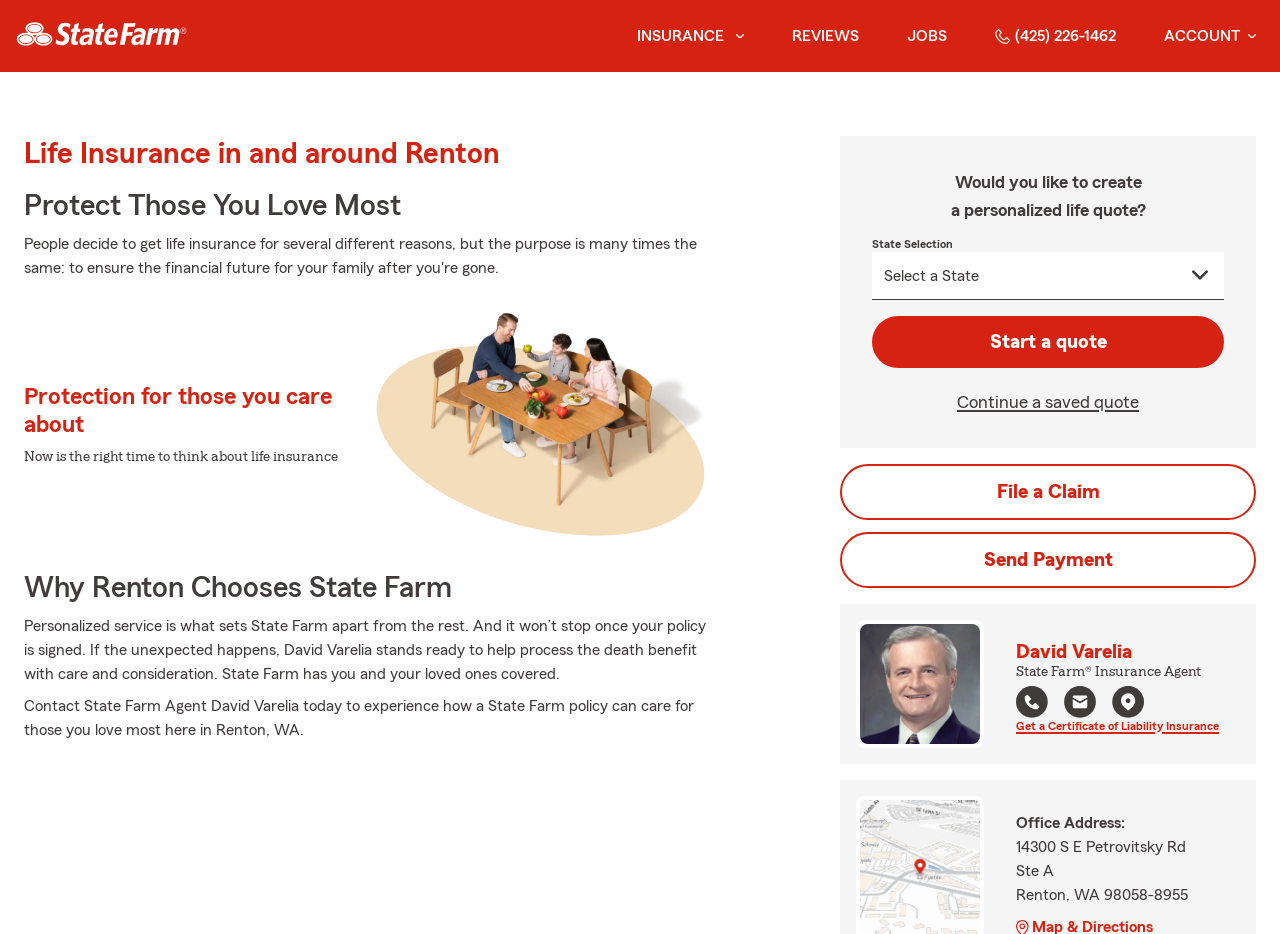Identify the bounding box of the HTML element described as: "parent_node: INSURANCE aria-label="state farm logo"".

[0.0, 0.006, 0.159, 0.071]